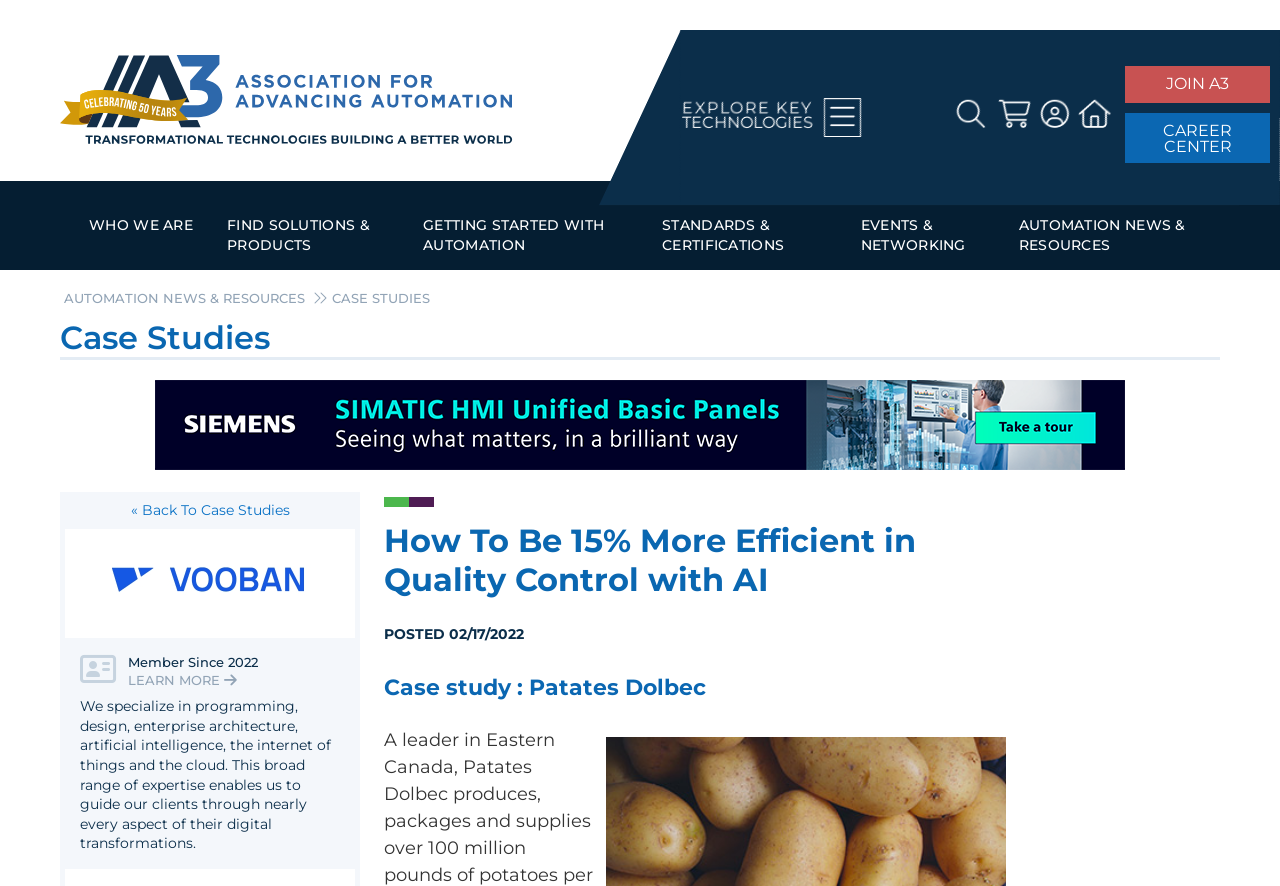Please find the main title text of this webpage.

How To Be 15% More Efficient in Quality Control with AI